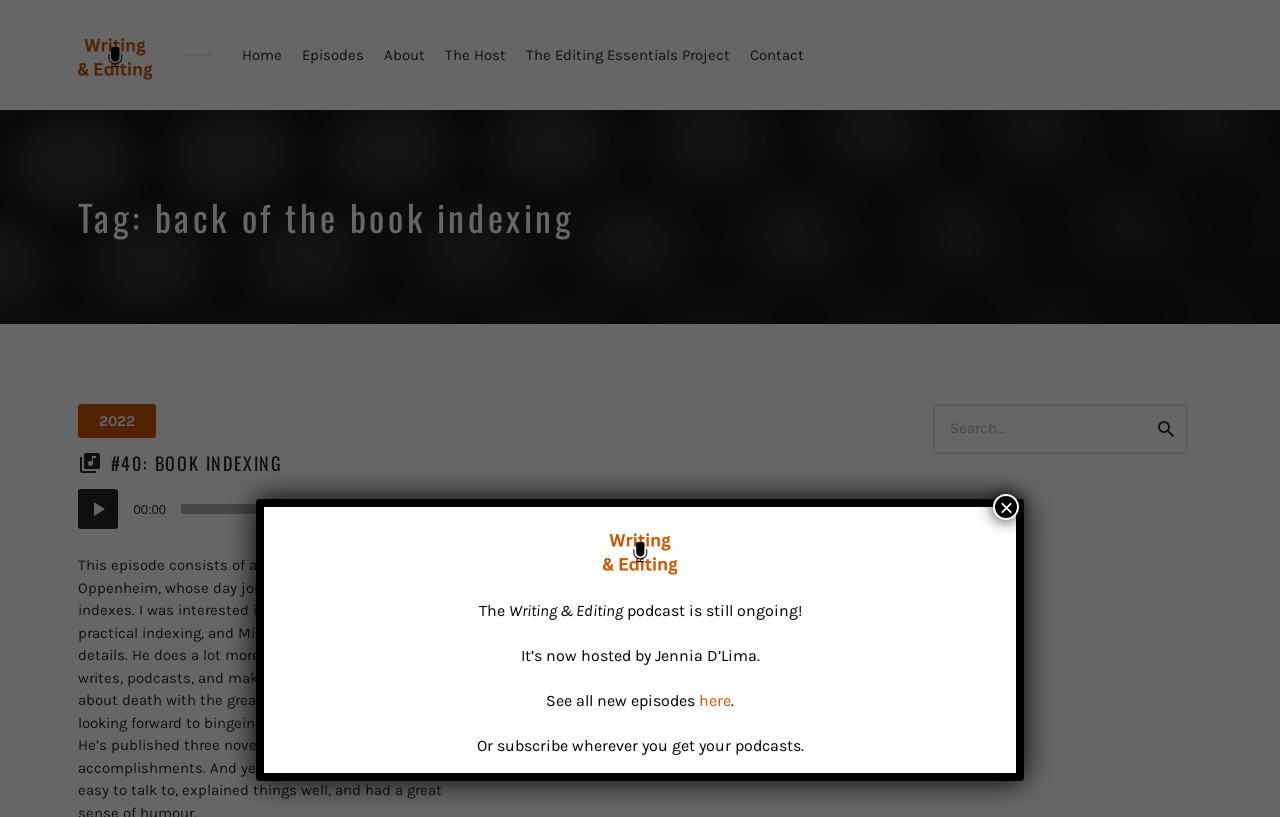Provide the bounding box coordinates of the HTML element described as: "aria-label="Mute" title="Mute"". The bounding box coordinates should be four float numbers between 0 and 1, i.e., [left, top, right, bottom].

[0.32, 0.599, 0.344, 0.648]